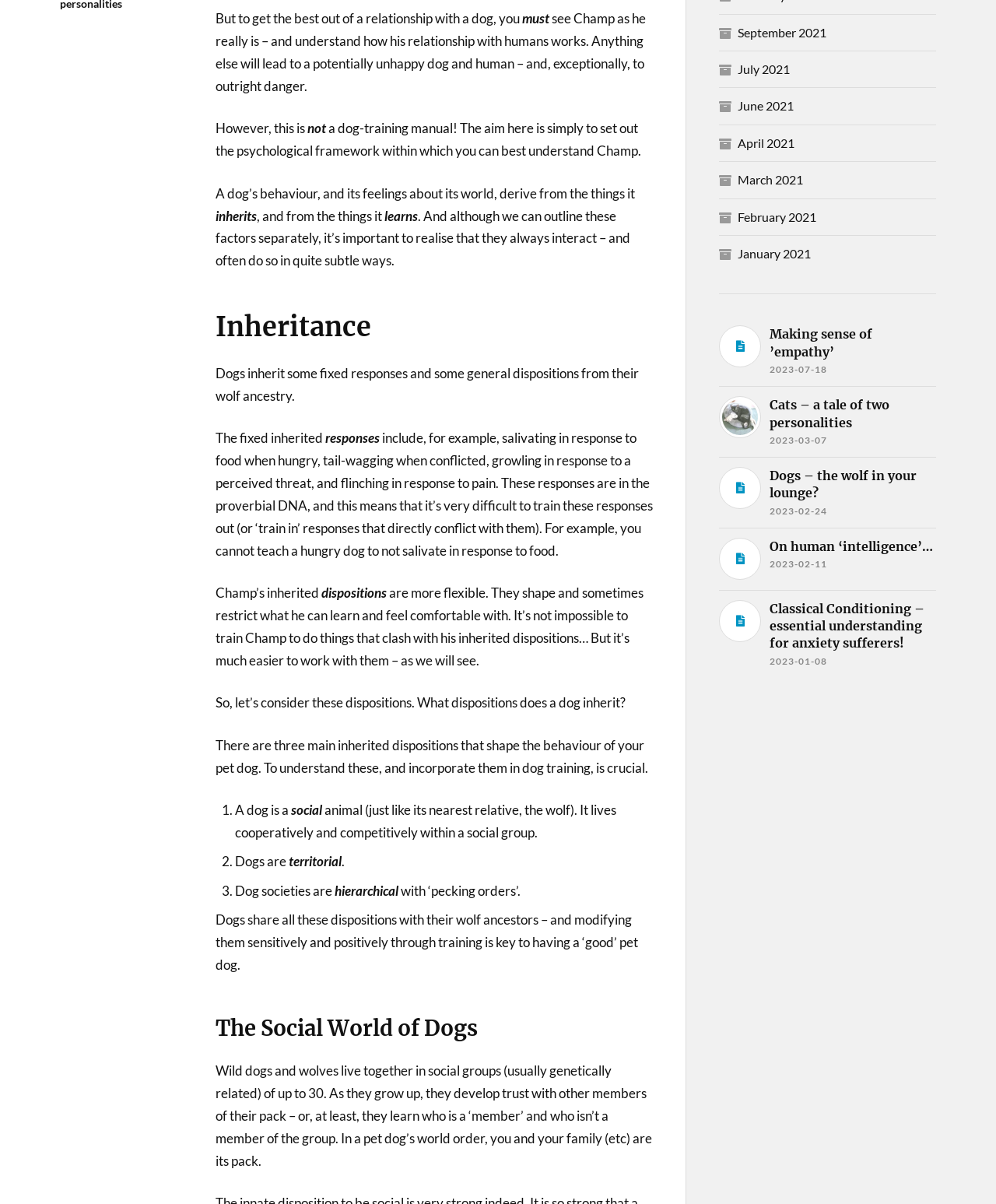Given the element description "February 2021" in the screenshot, predict the bounding box coordinates of that UI element.

[0.741, 0.174, 0.82, 0.186]